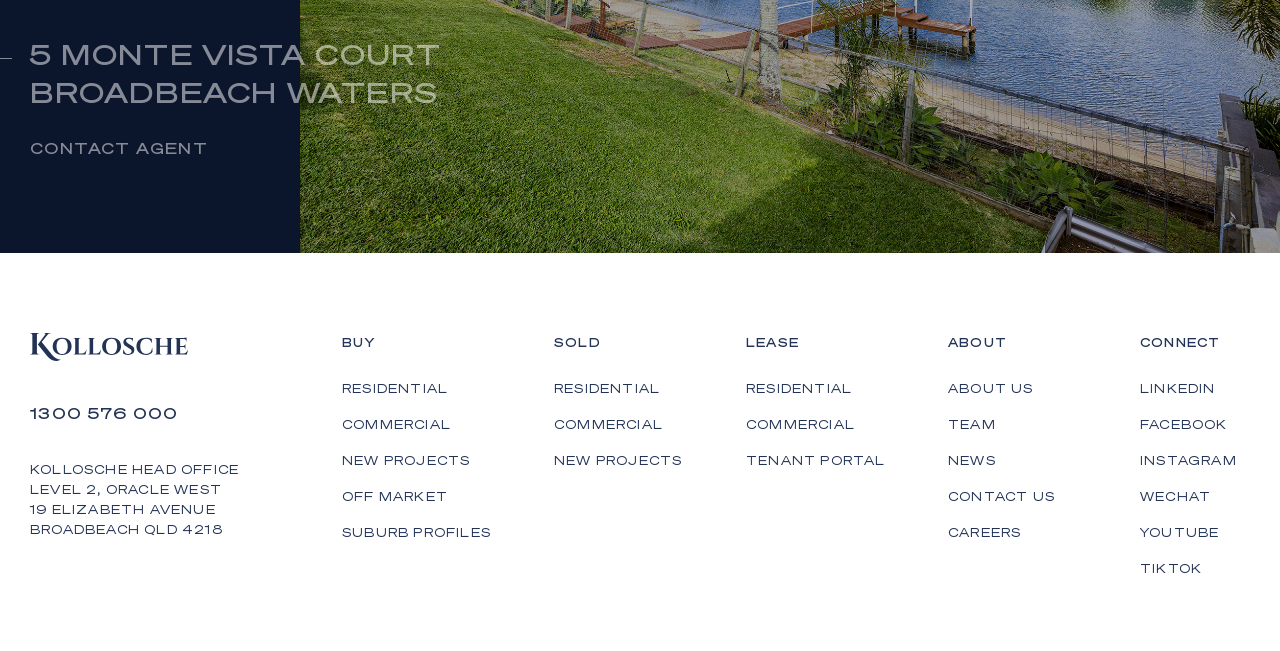Please find and report the bounding box coordinates of the element to click in order to perform the following action: "View residential properties for sale". The coordinates should be expressed as four float numbers between 0 and 1, in the format [left, top, right, bottom].

[0.267, 0.582, 0.35, 0.615]